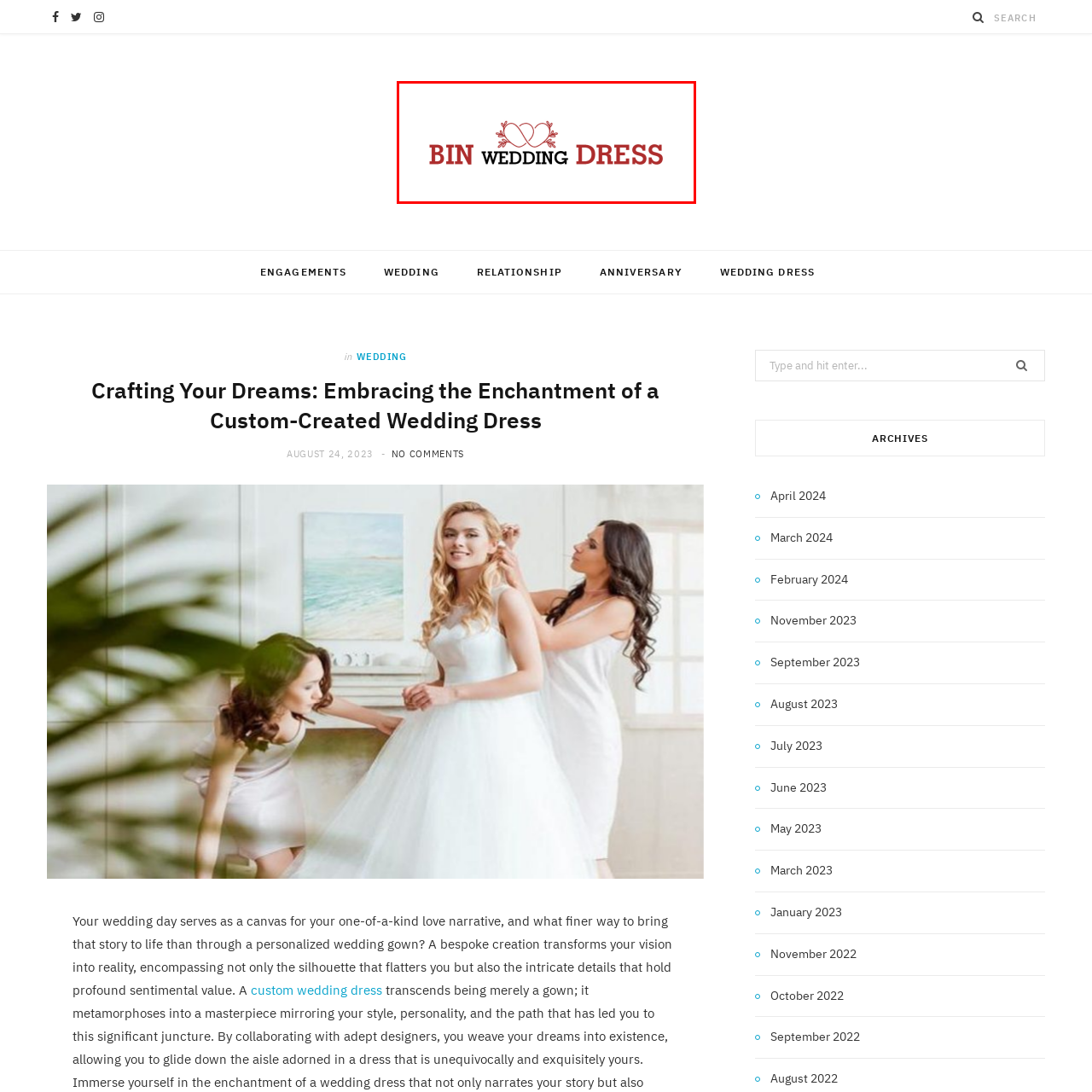Pay attention to the image encased in the red boundary and reply to the question using a single word or phrase:
What do the intertwined hearts symbolize?

Love and unity